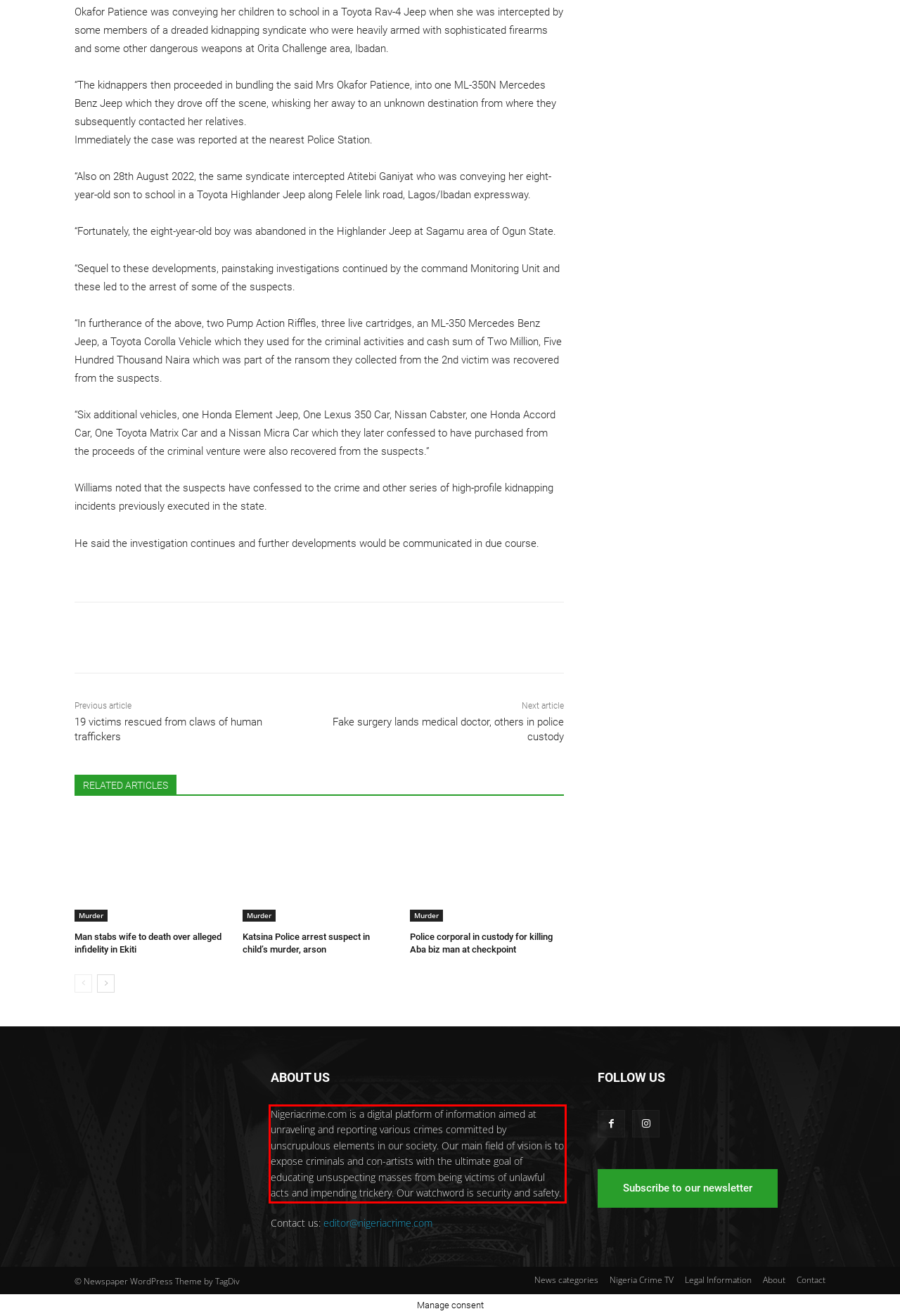Using the provided screenshot, read and generate the text content within the red-bordered area.

Nigeriacrime.com is a digital platform of information aimed at unraveling and reporting various crimes committed by unscrupulous elements in our society. Our main field of vision is to expose criminals and con-artists with the ultimate goal of educating unsuspecting masses from being victims of unlawful acts and impending trickery. Our watchword is security and safety.